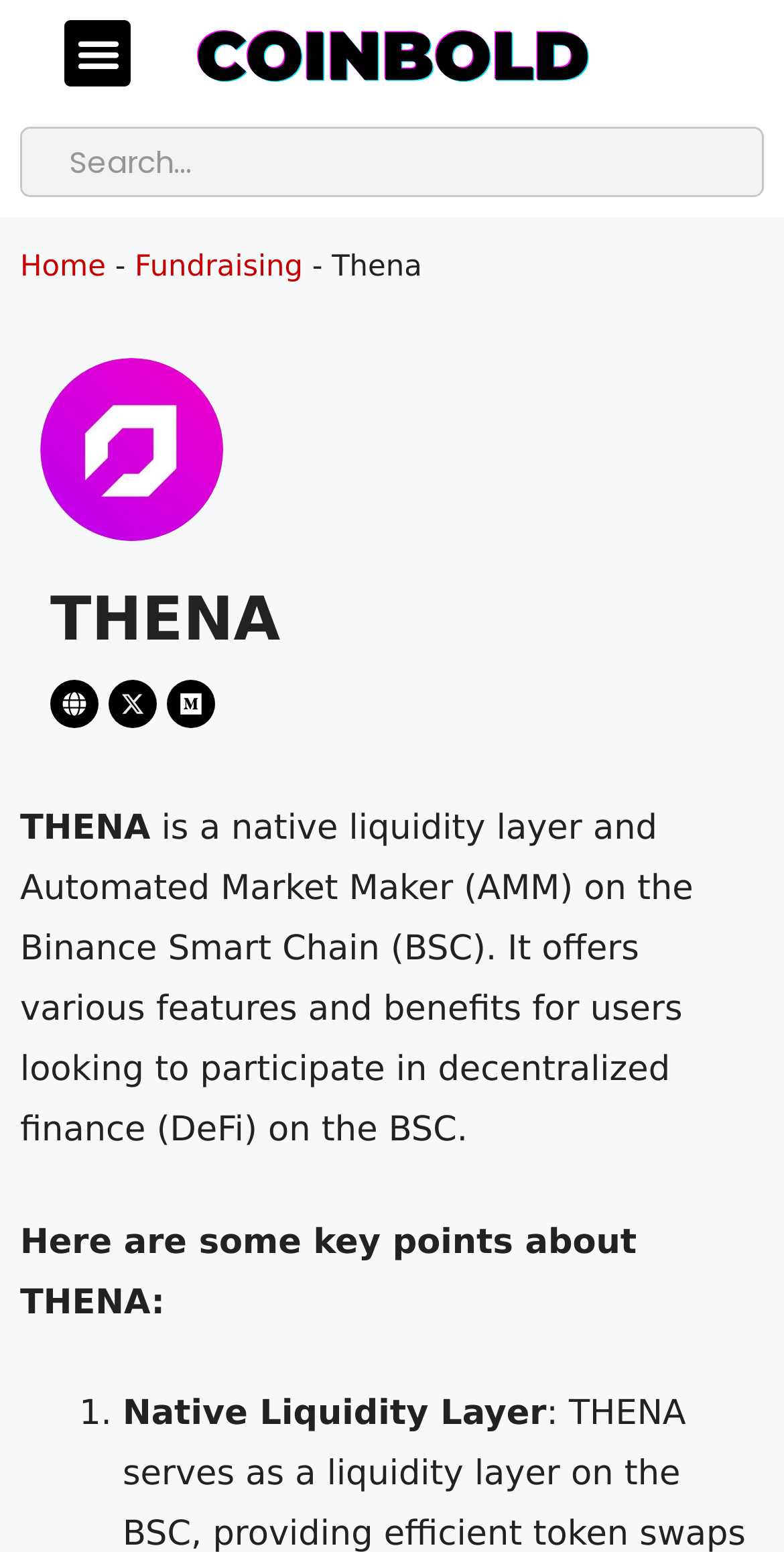Determine the bounding box coordinates for the clickable element required to fulfill the instruction: "Visit the Medium page". Provide the coordinates as four float numbers between 0 and 1, i.e., [left, top, right, bottom].

[0.213, 0.438, 0.274, 0.469]